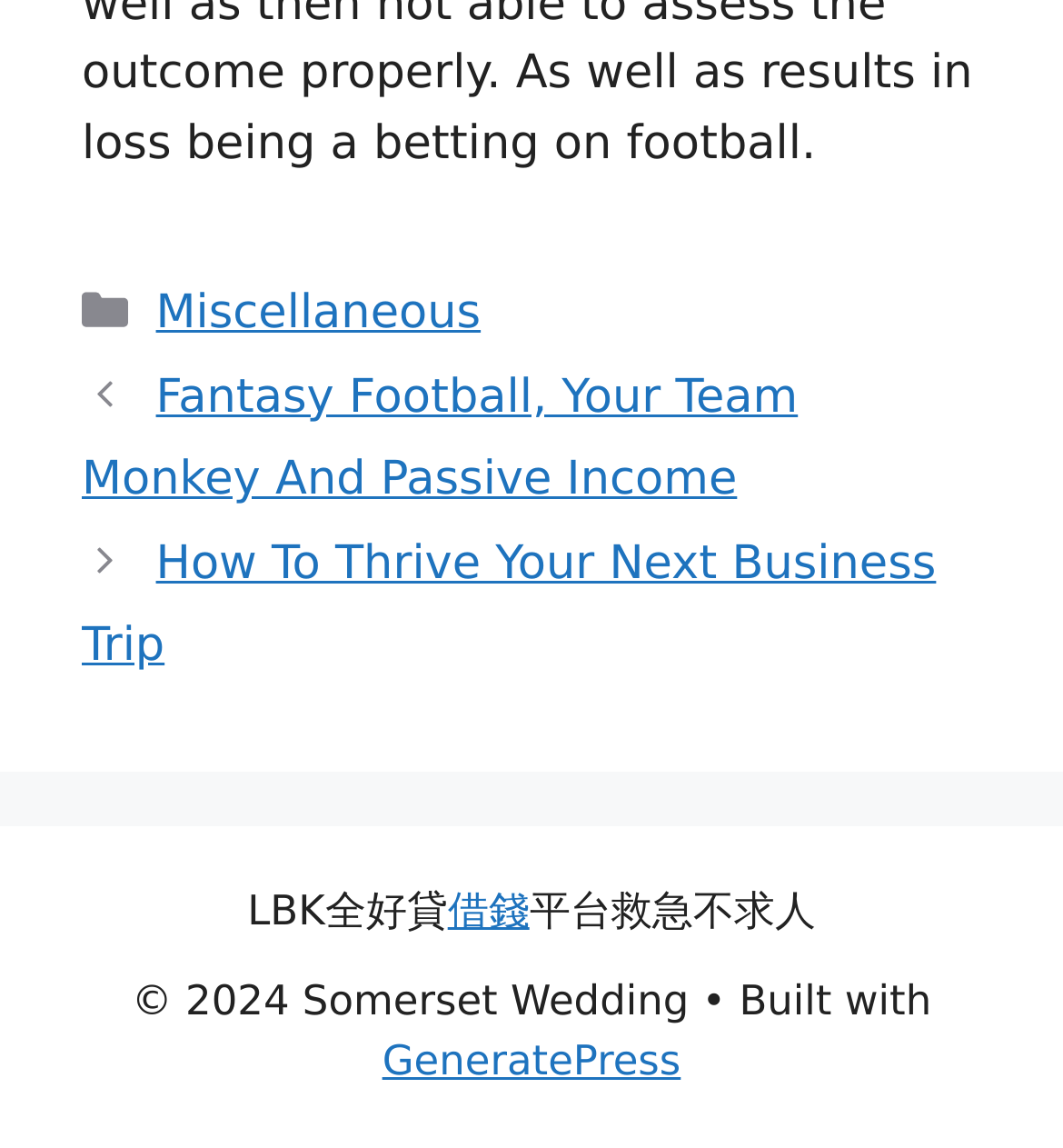What is the theme or platform used to build the website?
Please provide a comprehensive answer based on the information in the image.

In the footer section, I found a link labeled 'GeneratePress' which is mentioned as the platform used to build the website.